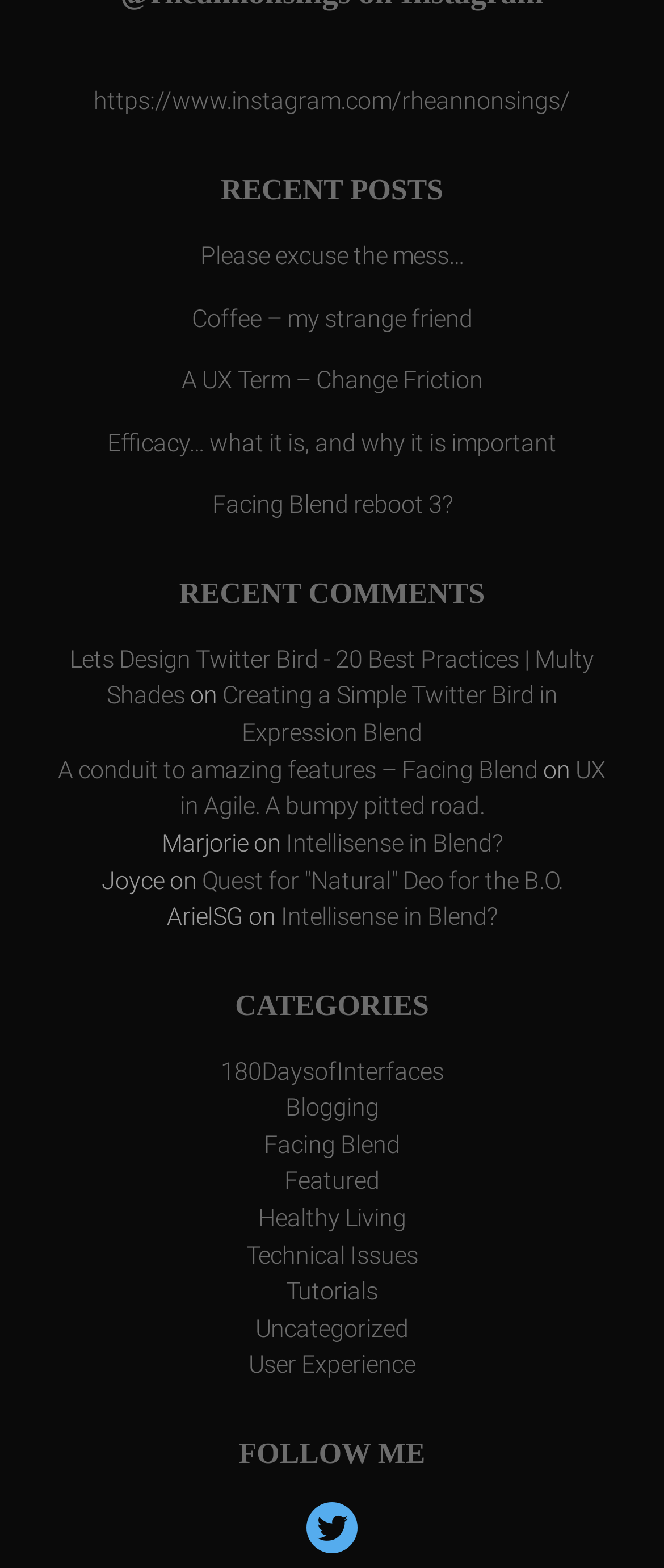Determine the bounding box coordinates for the element that should be clicked to follow this instruction: "Visit Rheannon's Instagram page". The coordinates should be given as four float numbers between 0 and 1, in the format [left, top, right, bottom].

[0.141, 0.056, 0.859, 0.074]